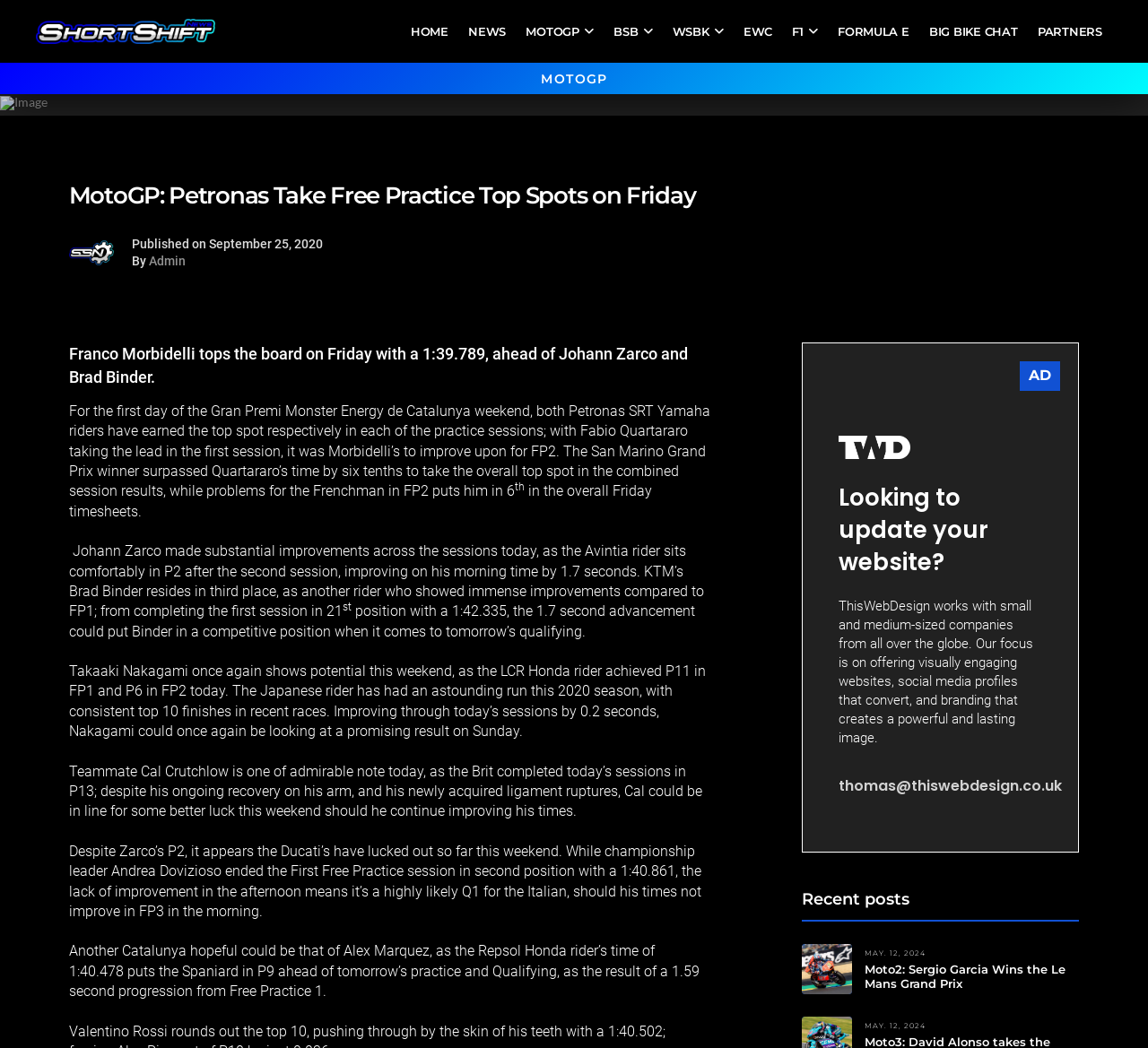Identify the bounding box coordinates for the UI element mentioned here: "Formula E". Provide the coordinates as four float values between 0 and 1, i.e., [left, top, right, bottom].

[0.721, 0.0, 0.801, 0.06]